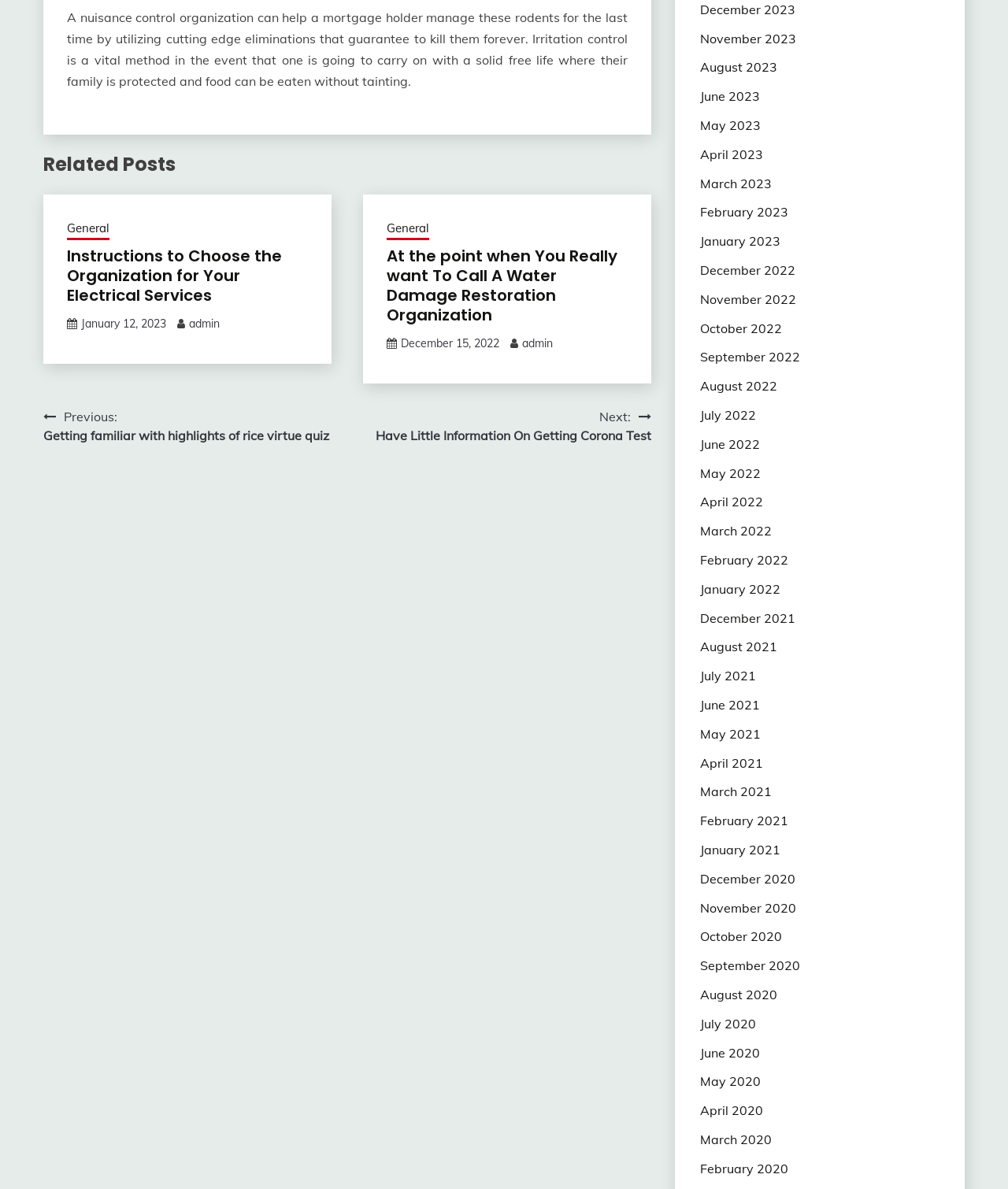Highlight the bounding box coordinates of the element that should be clicked to carry out the following instruction: "Go to 'December 2023'". The coordinates must be given as four float numbers ranging from 0 to 1, i.e., [left, top, right, bottom].

[0.694, 0.001, 0.789, 0.014]